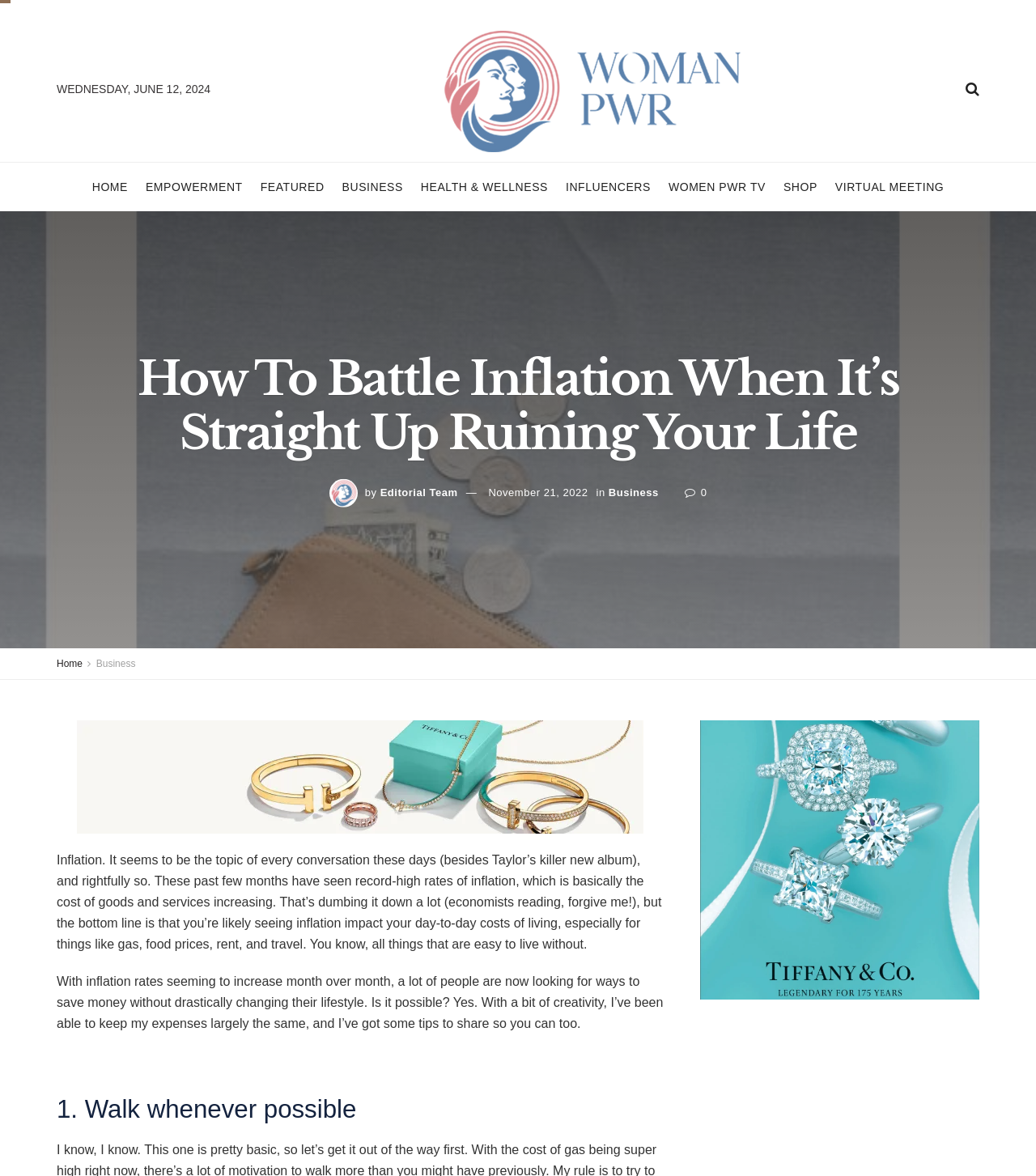What is the author of the article?
Using the information from the image, give a concise answer in one word or a short phrase.

Editorial Team